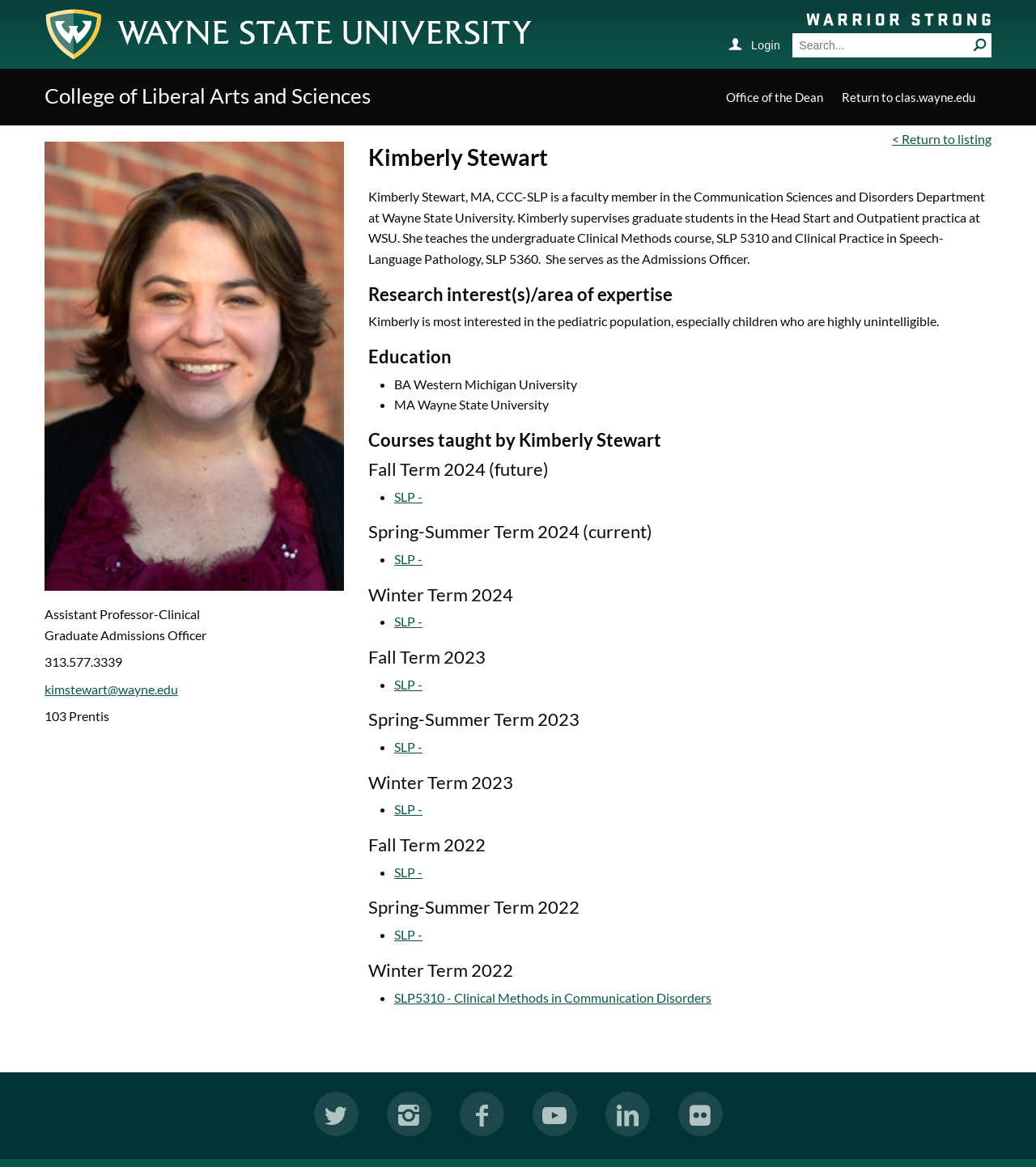What is Kimberly Stewart's job title?
Give a detailed response to the question by analyzing the screenshot.

I found this information by looking at the static text elements on the webpage, specifically the one that says 'Assistant Professor-Clinical' which is located below the image of Kimberly Stewart.